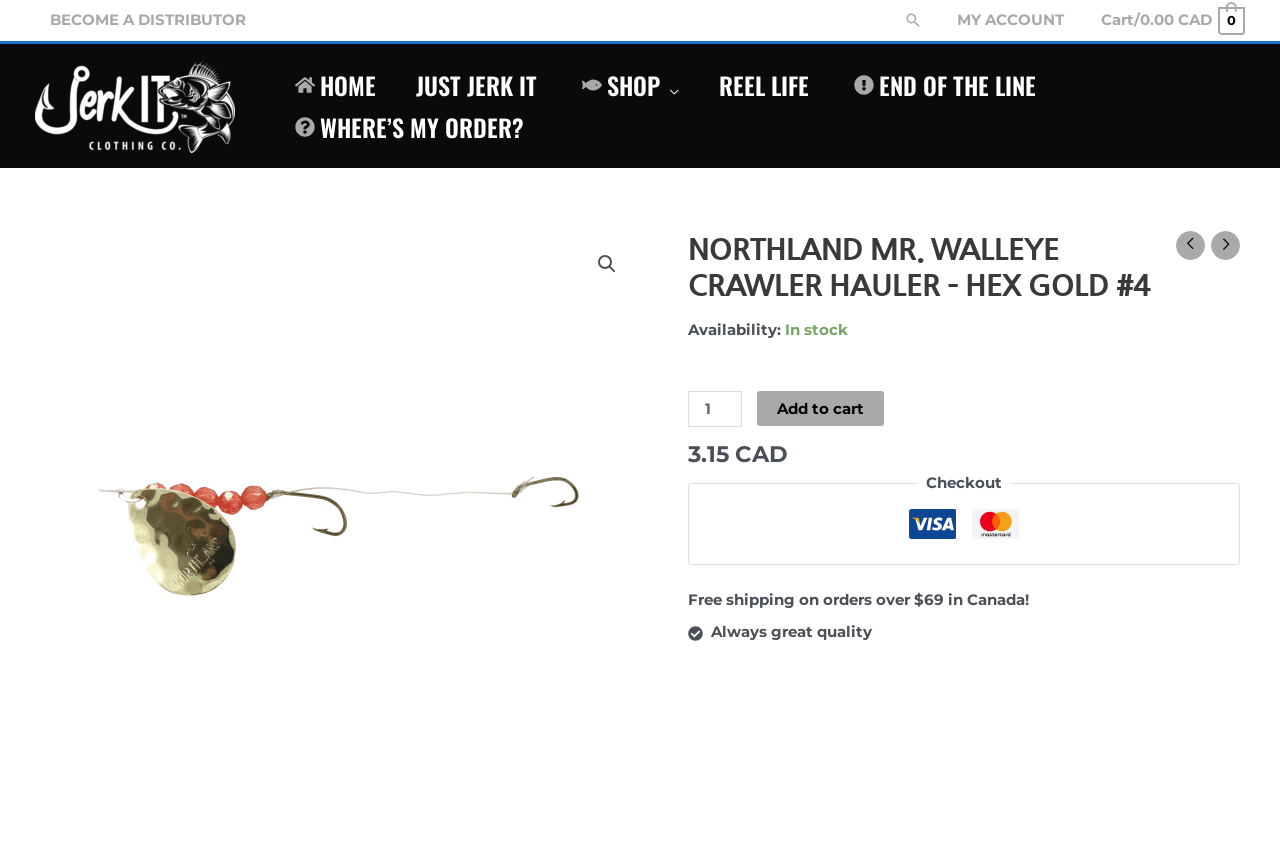Provide the bounding box coordinates of the UI element that matches the description: "MY ACCOUNT".

[0.736, 0.006, 0.843, 0.041]